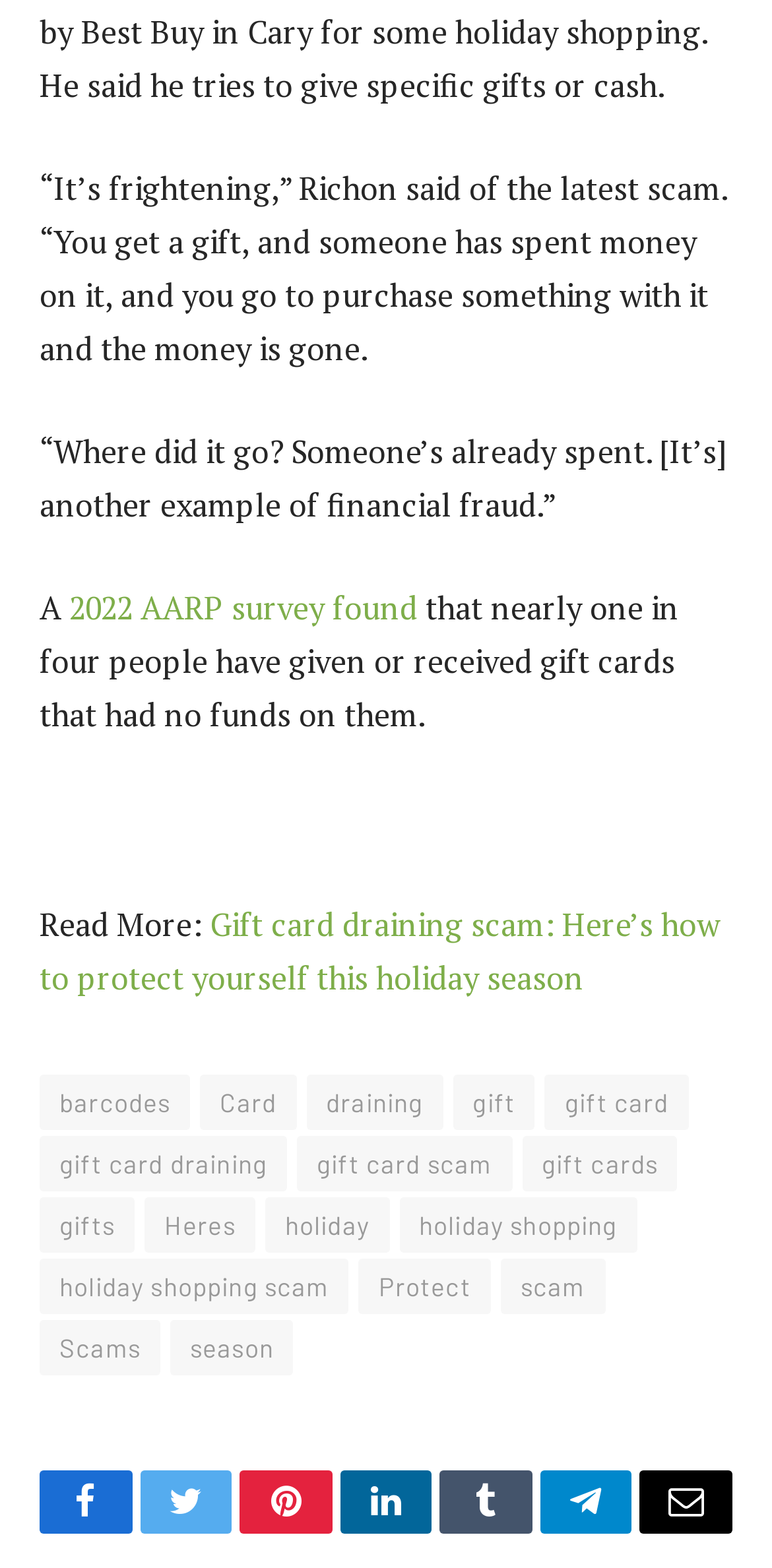Please determine the bounding box coordinates of the element's region to click in order to carry out the following instruction: "Explore more about scams". The coordinates should be four float numbers between 0 and 1, i.e., [left, top, right, bottom].

[0.051, 0.842, 0.208, 0.877]